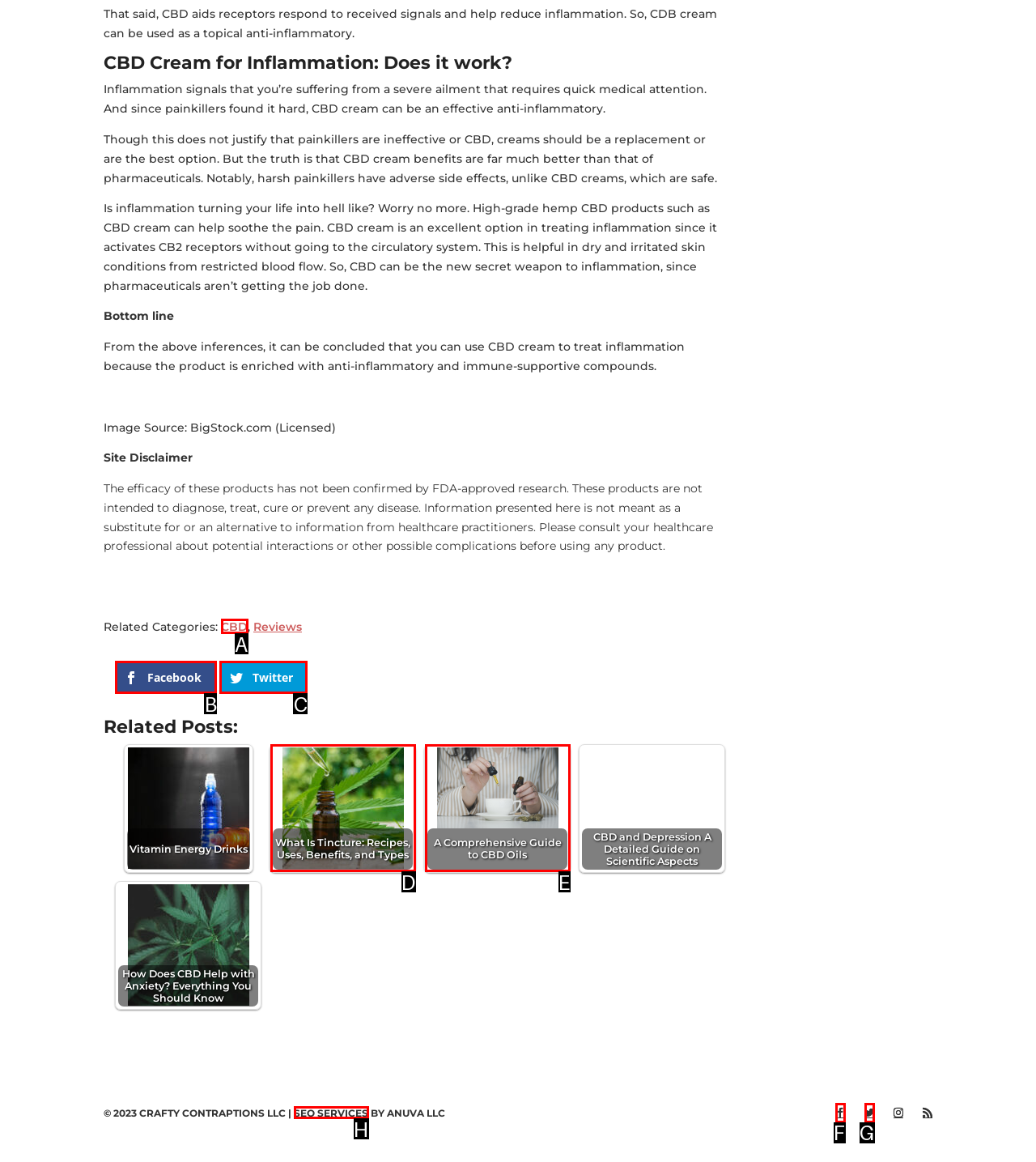Identify which HTML element to click to fulfill the following task: Visit the best web hosting page. Provide your response using the letter of the correct choice.

None